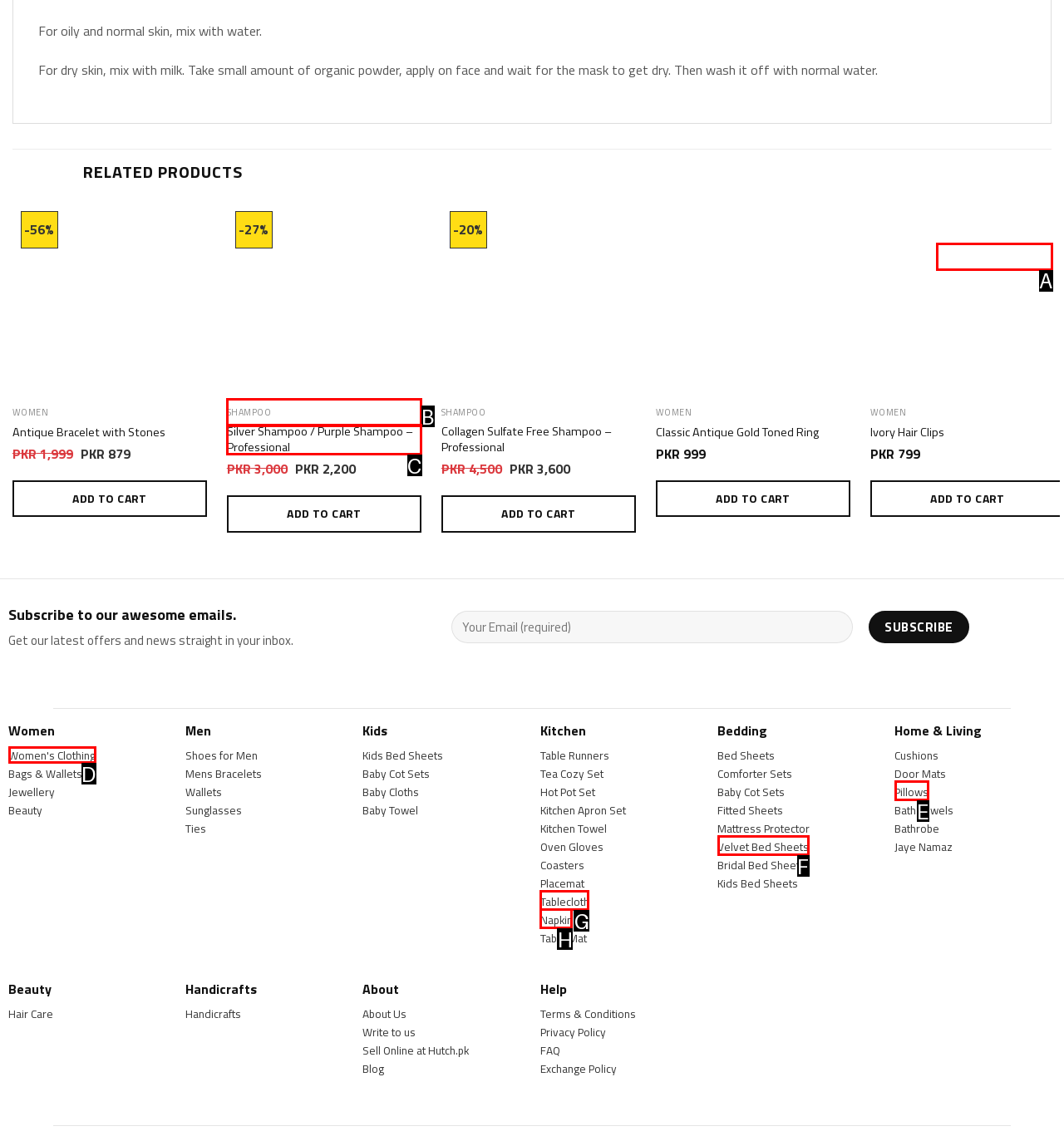Select the appropriate bounding box to fulfill the task: View 'Women's Clothing' Respond with the corresponding letter from the choices provided.

D